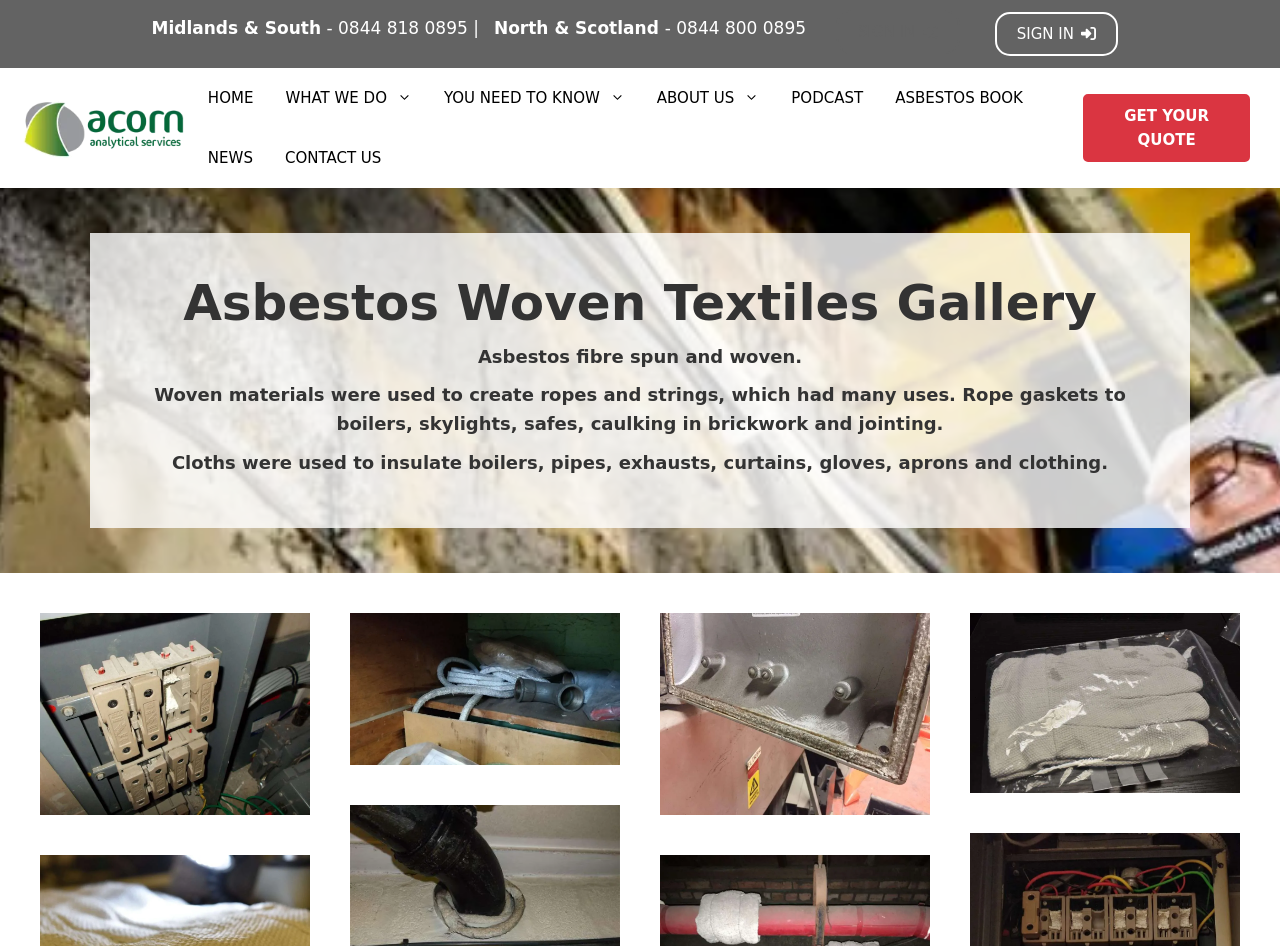Based on the element description BEST HUNTING RIFLE CAL, identify the bounding box of the UI element in the given webpage screenshot. The coordinates should be in the format (top-left x, top-left y, bottom-right x, bottom-right y) and must be between 0 and 1.

None